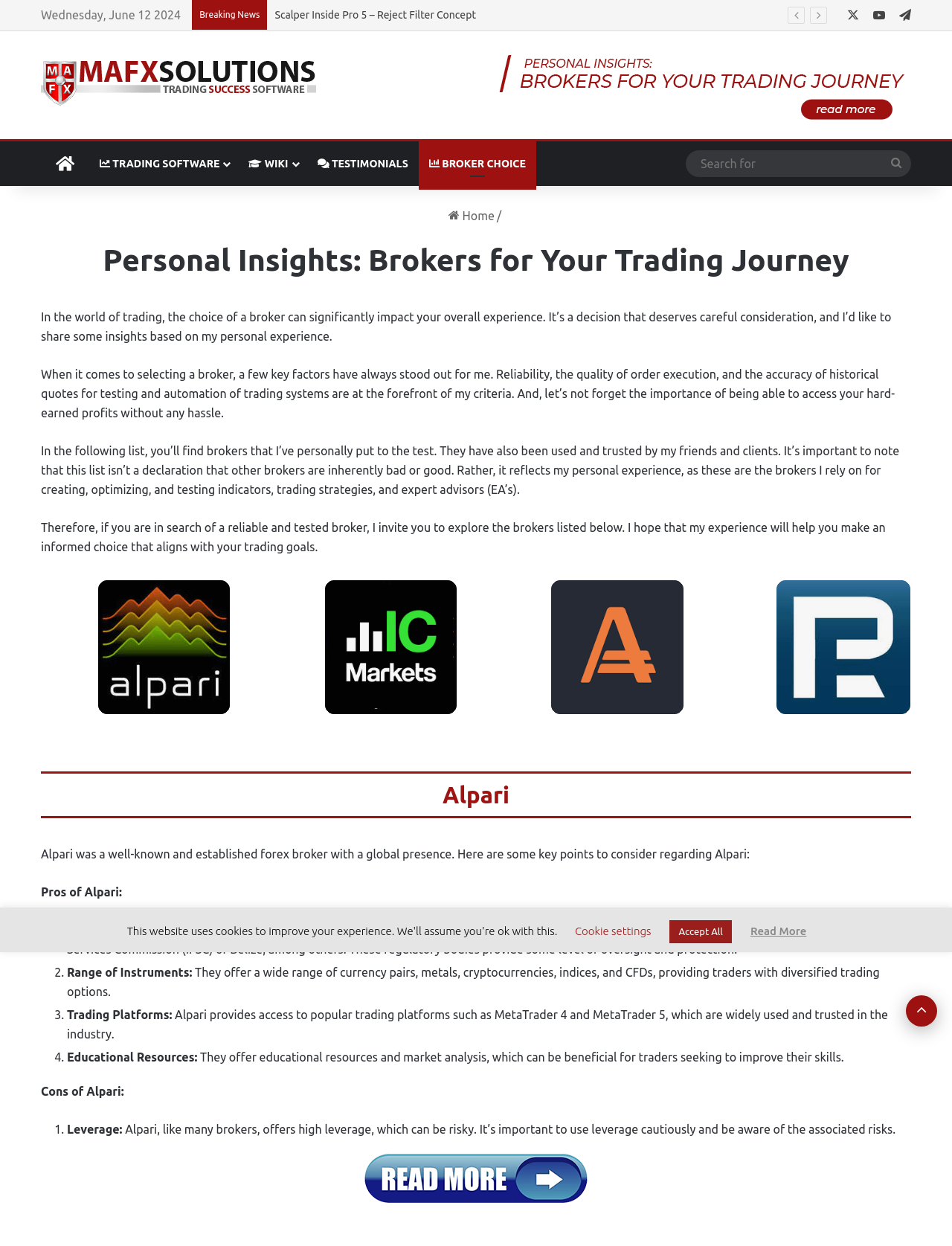What type of trading platforms does Alpari provide access to?
Based on the visual information, provide a detailed and comprehensive answer.

According to the webpage, Alpari provides access to popular trading platforms, specifically MetaTrader 4 and MetaTrader 5, which are widely used and trusted in the industry.